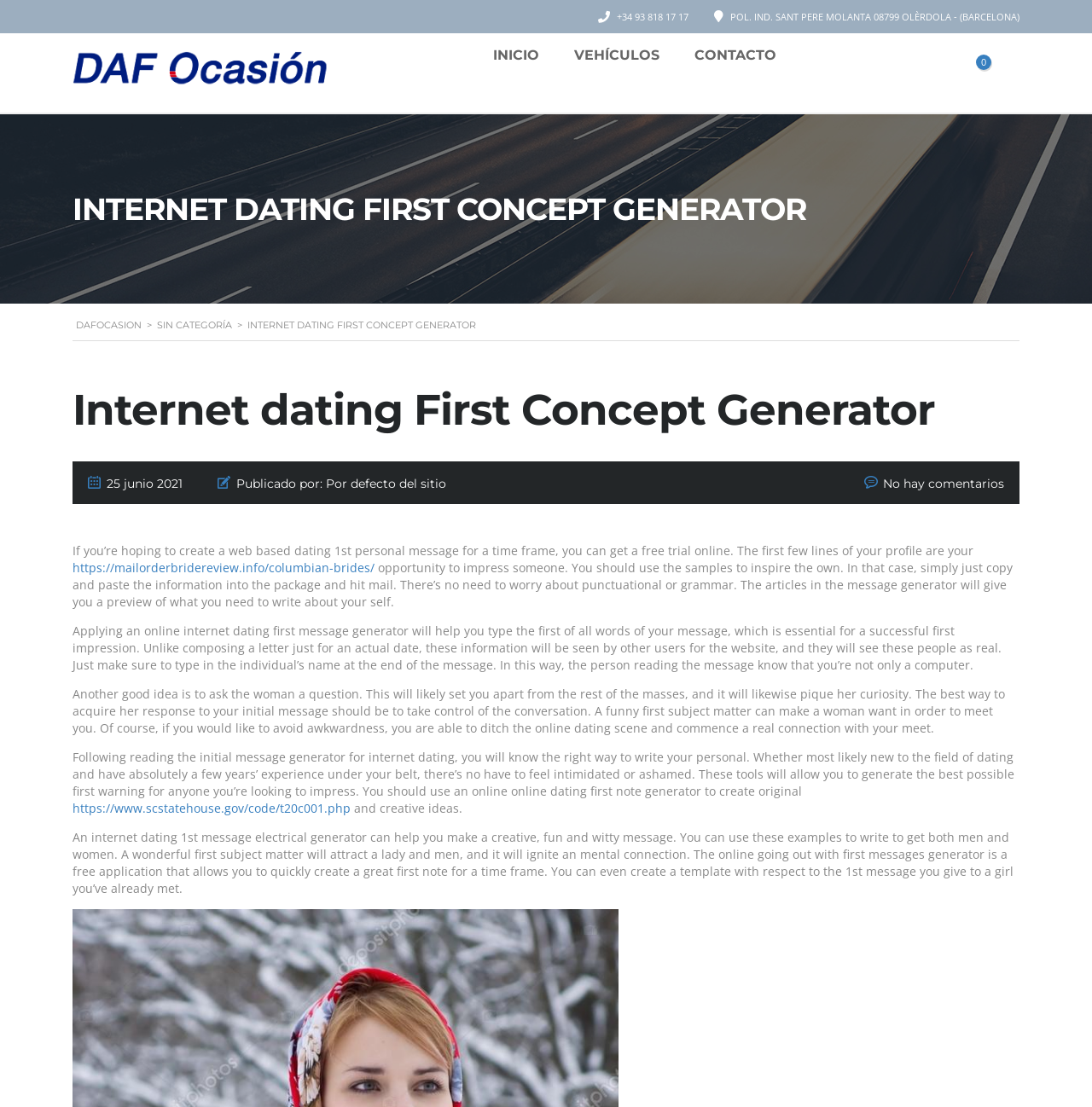Provide a brief response to the question below using one word or phrase:
What is the tone of the message examples provided?

Funny and witty